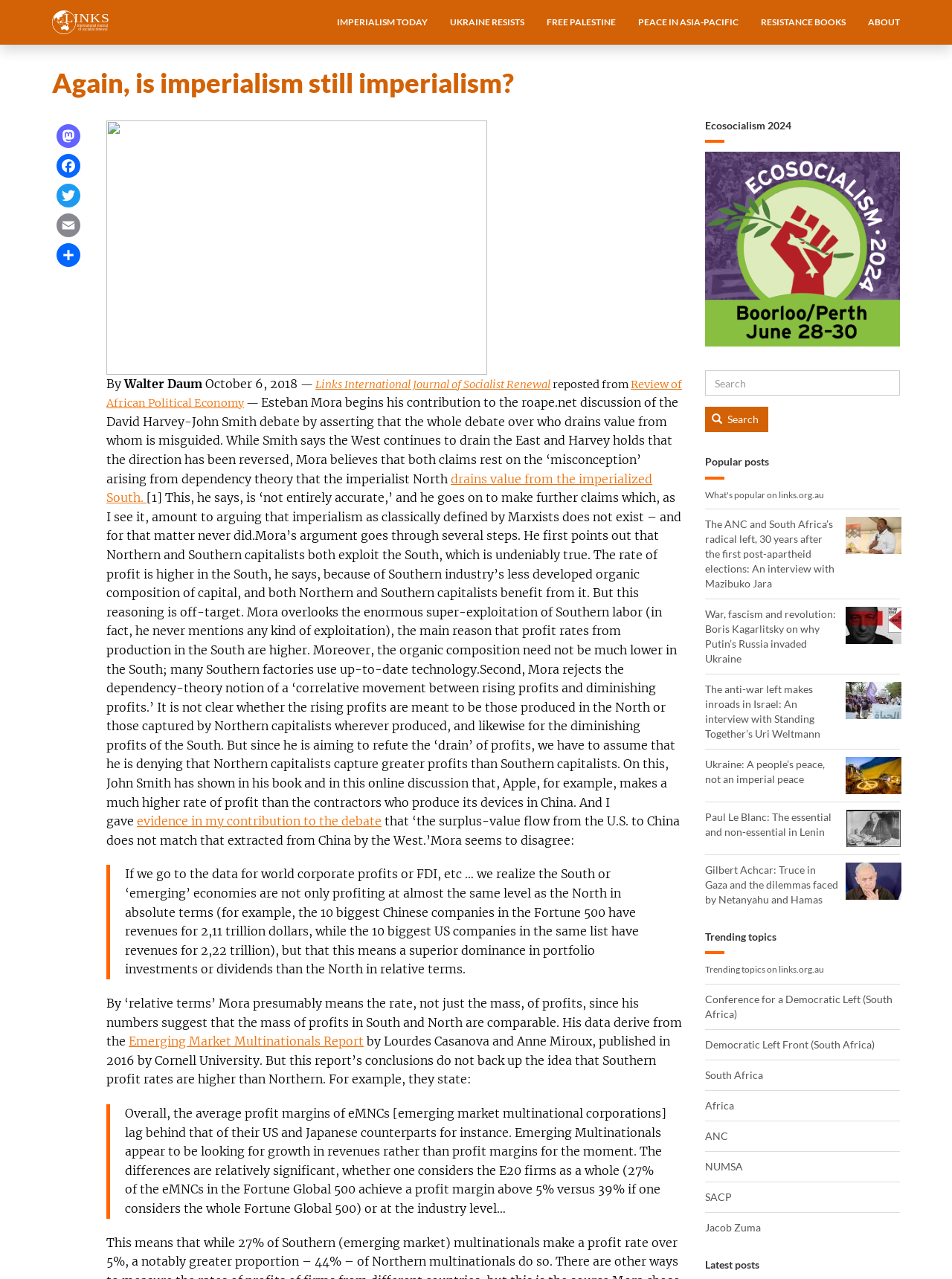What is the topic of the article?
Please use the image to provide an in-depth answer to the question.

The topic of the article is imperialism, which is evident from the title 'Again, is imperialism still imperialism?' and the content of the article which discusses the concept of imperialism.